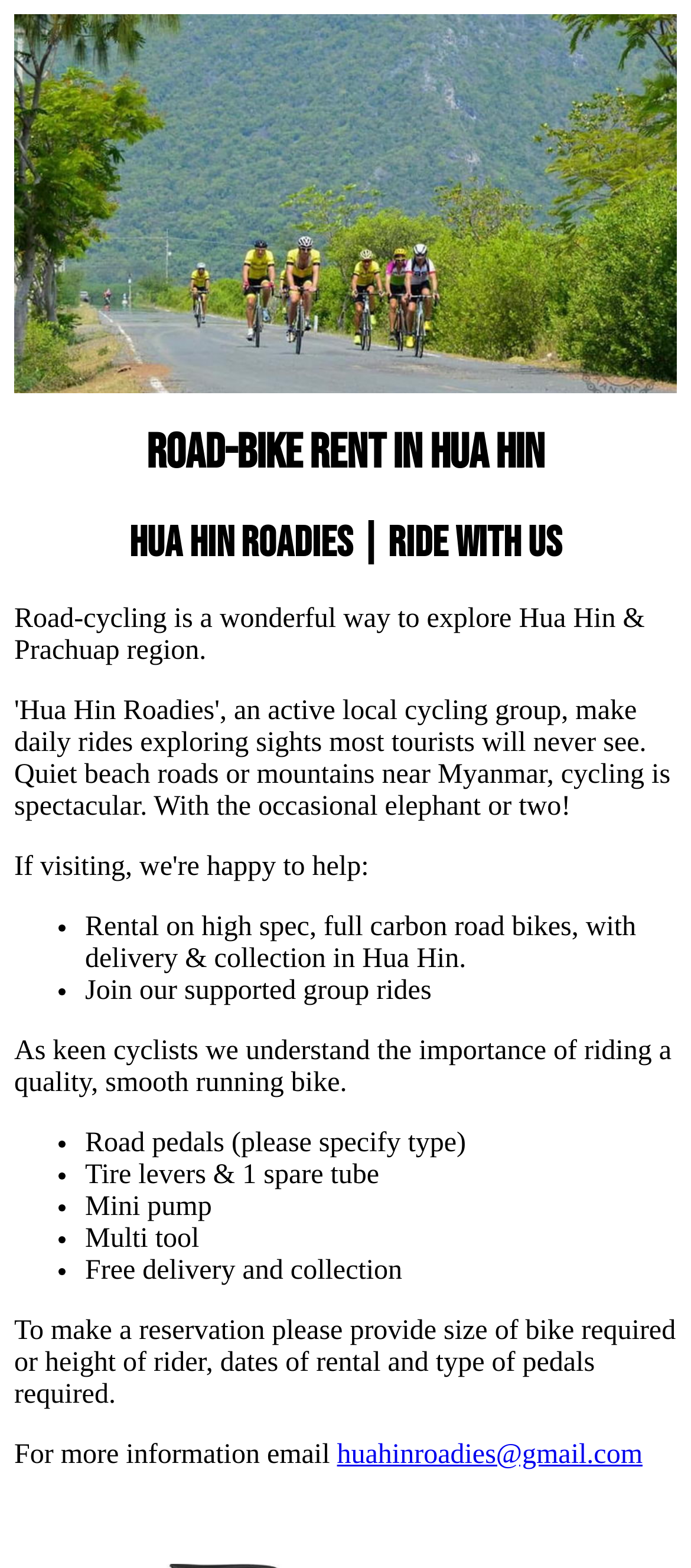How can I contact the website owner?
Using the image as a reference, give a one-word or short phrase answer.

Email huahinroadies@gmail.com